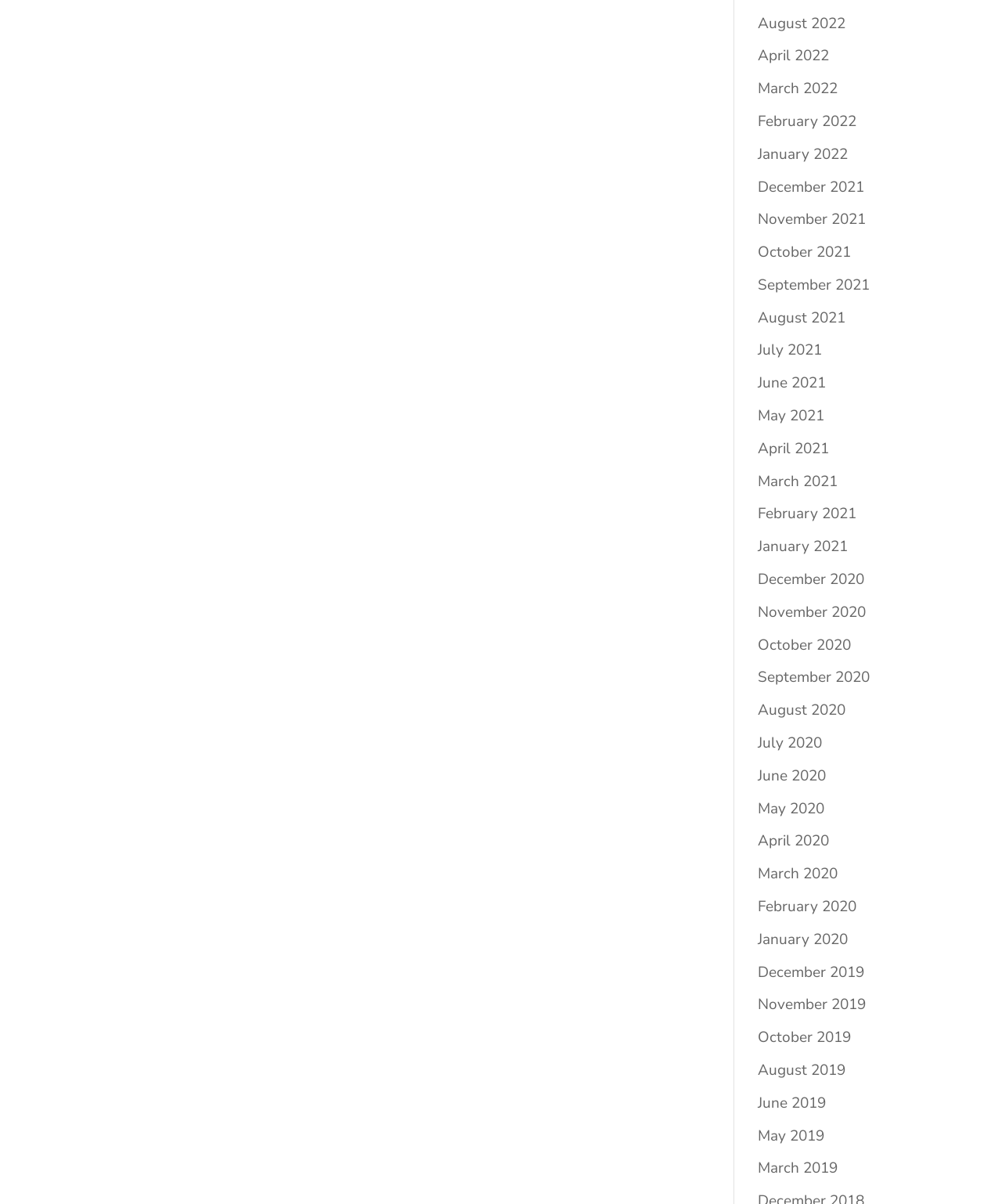Pinpoint the bounding box coordinates of the clickable area needed to execute the instruction: "click on the 'Home' link". The coordinates should be specified as four float numbers between 0 and 1, i.e., [left, top, right, bottom].

None